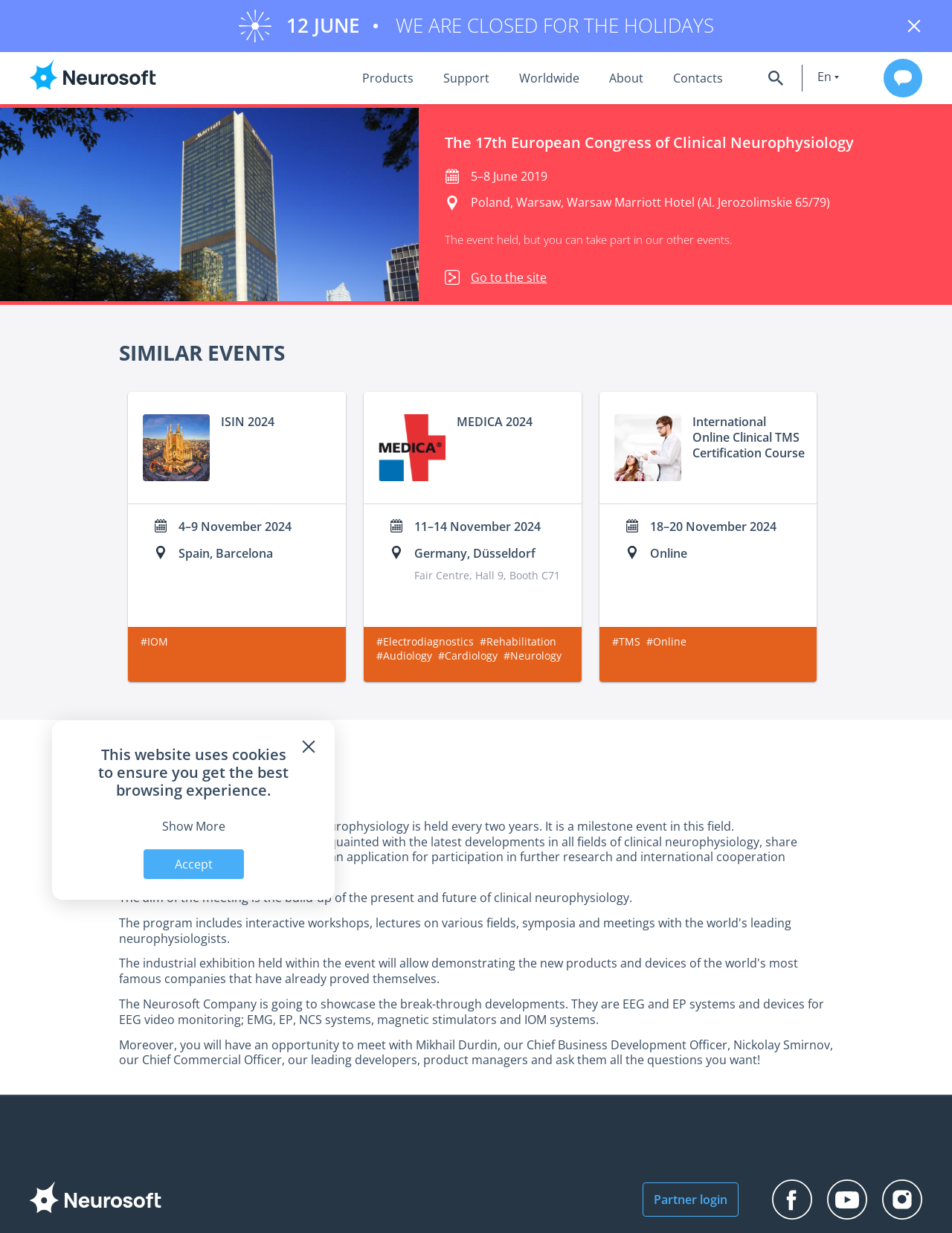Please determine the bounding box coordinates of the element's region to click in order to carry out the following instruction: "Click on the About link". The coordinates should be four float numbers between 0 and 1, i.e., [left, top, right, bottom].

[0.64, 0.042, 0.676, 0.084]